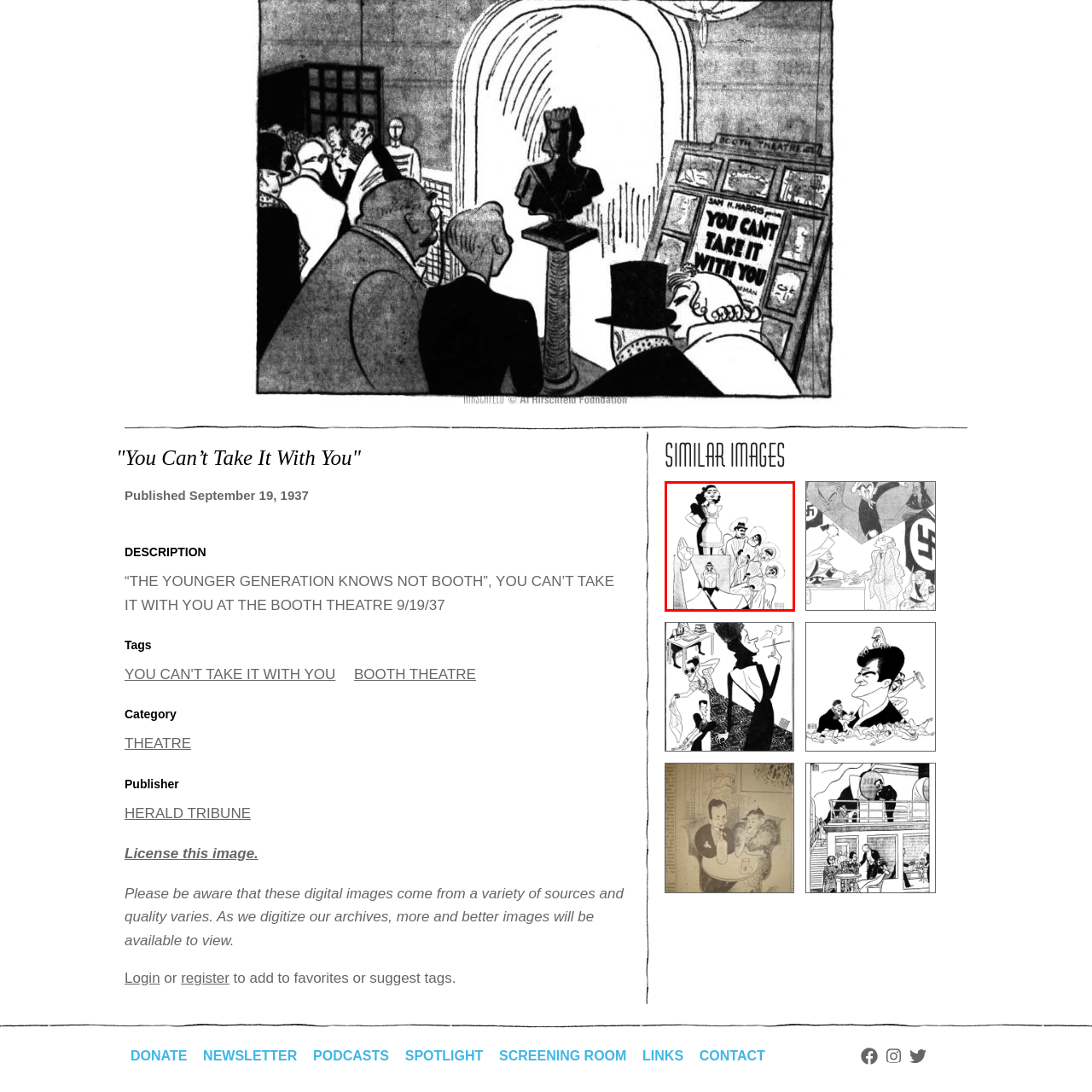What is the style of the illustration?
Focus on the image inside the red bounding box and offer a thorough and detailed answer to the question.

The caption describes the illustration as having a 'stylized, black-and-white design', which evokes a sense of classic theater reminiscent of mid-20th century artistic styles.